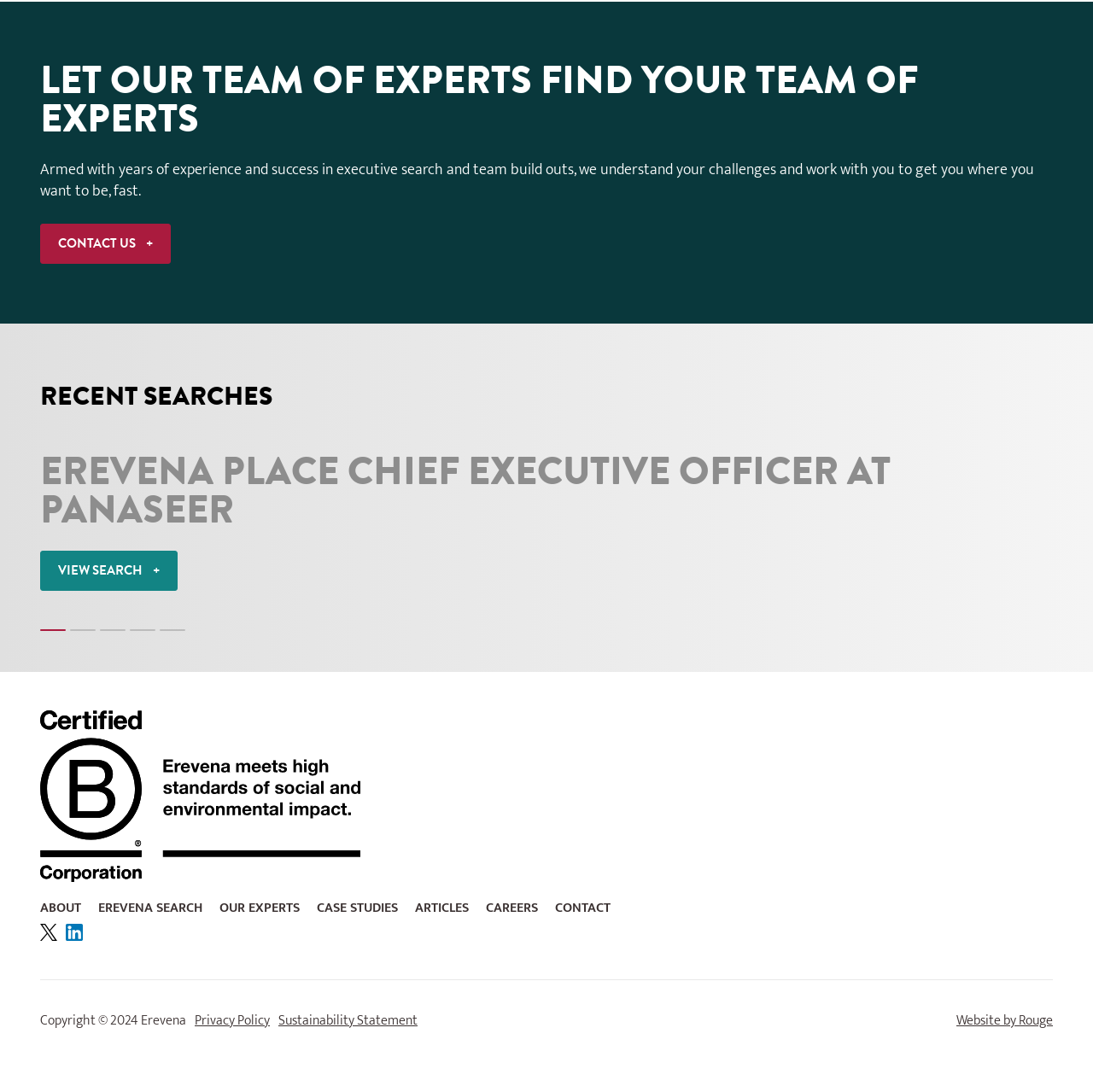Using the information in the image, could you please answer the following question in detail:
What is the name of the company that developed the website?

The link 'Website by Rouge' at the bottom of the webpage indicates that the company that developed the website is Rouge.